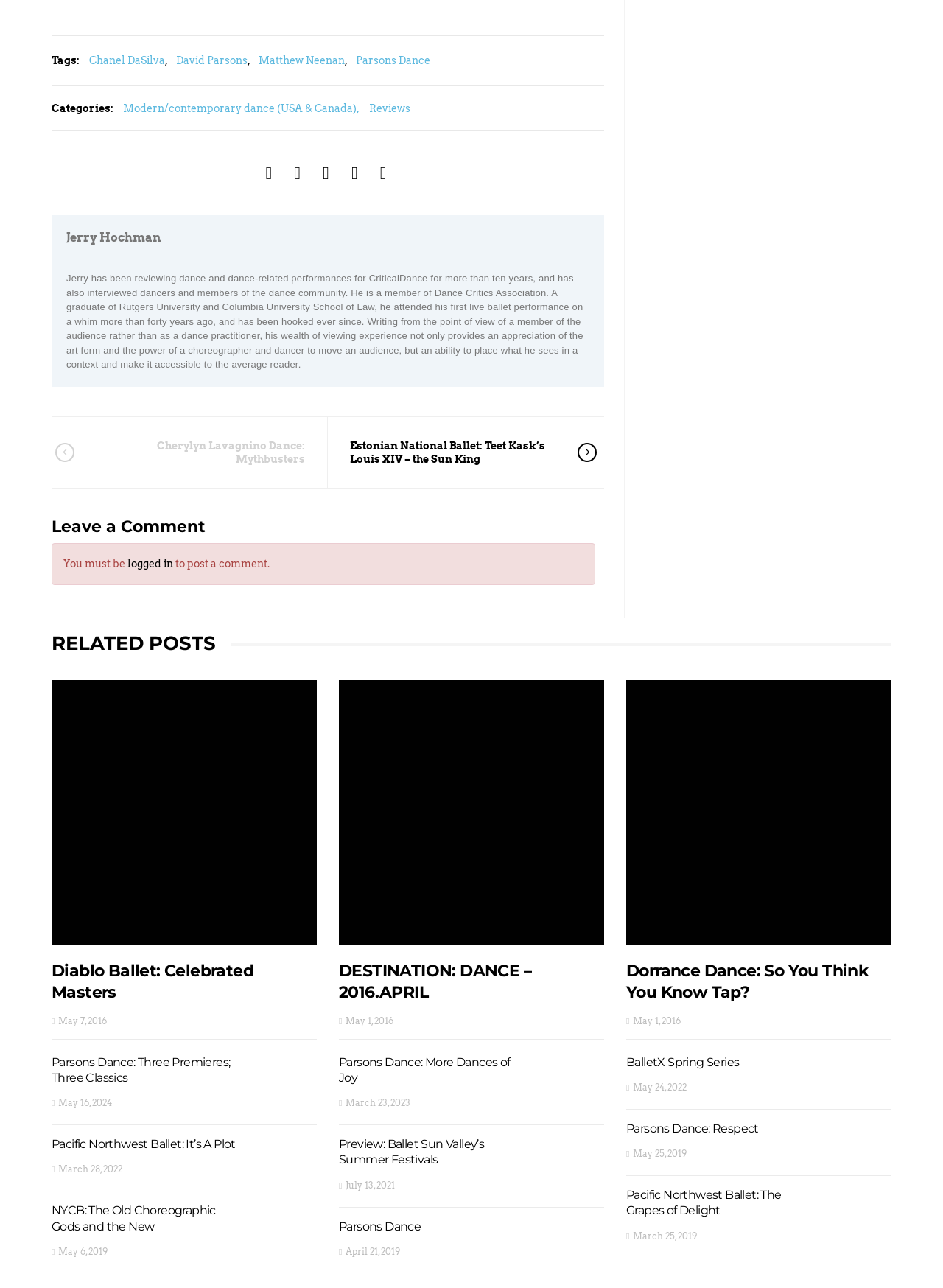Predict the bounding box coordinates of the area that should be clicked to accomplish the following instruction: "View the post 'Parsons Dance: Respect'". The bounding box coordinates should consist of four float numbers between 0 and 1, i.e., [left, top, right, bottom].

[0.664, 0.87, 0.945, 0.913]